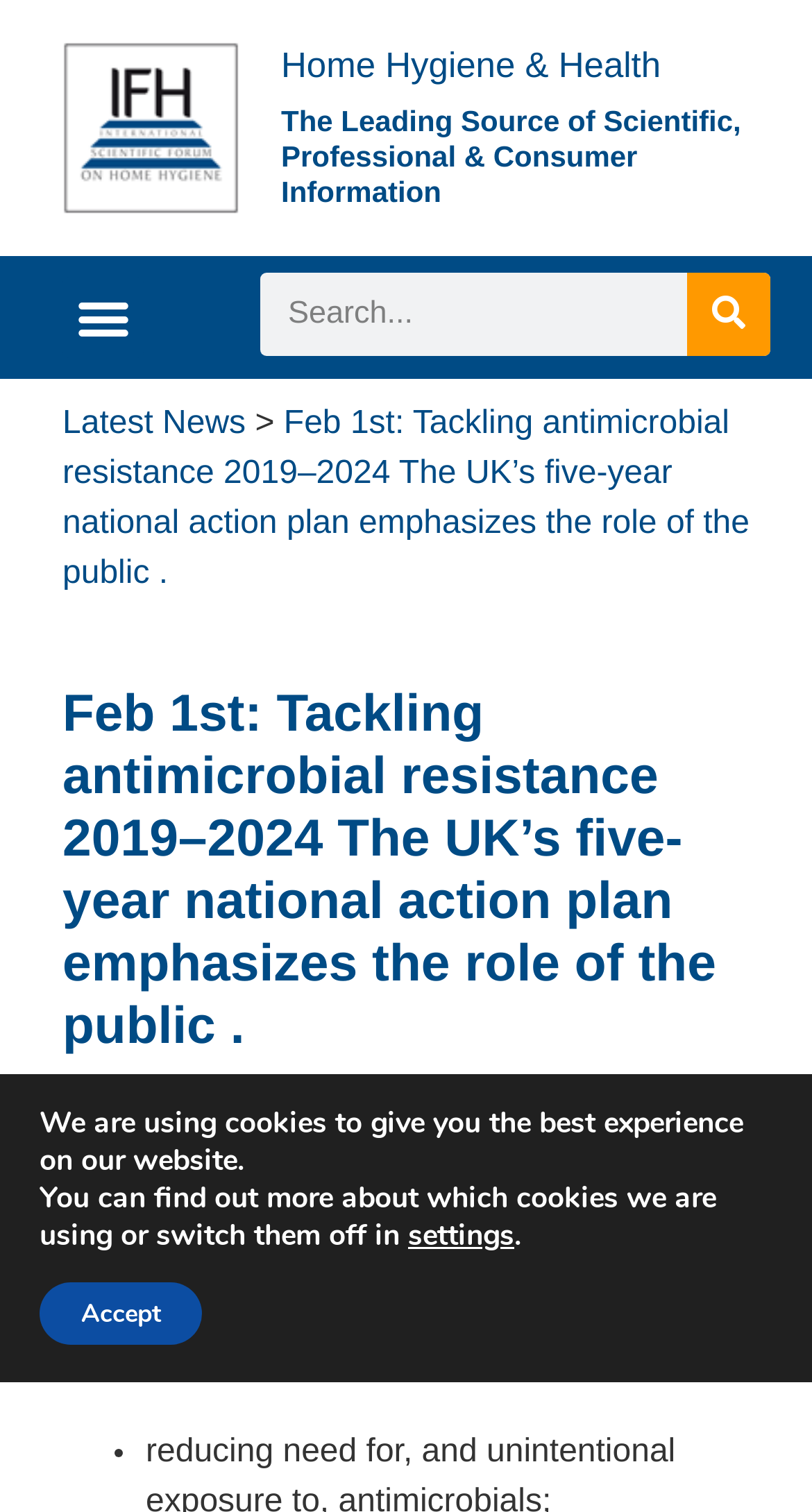Refer to the image and provide an in-depth answer to the question: 
What is the year when the UK government published a new pioneering 5 year national action plan?

I found the answer by looking at the static text element with the text 'On January 27th 2019 the UK government published a new pioneering 5 year national action plan' which is located in the middle of the webpage.